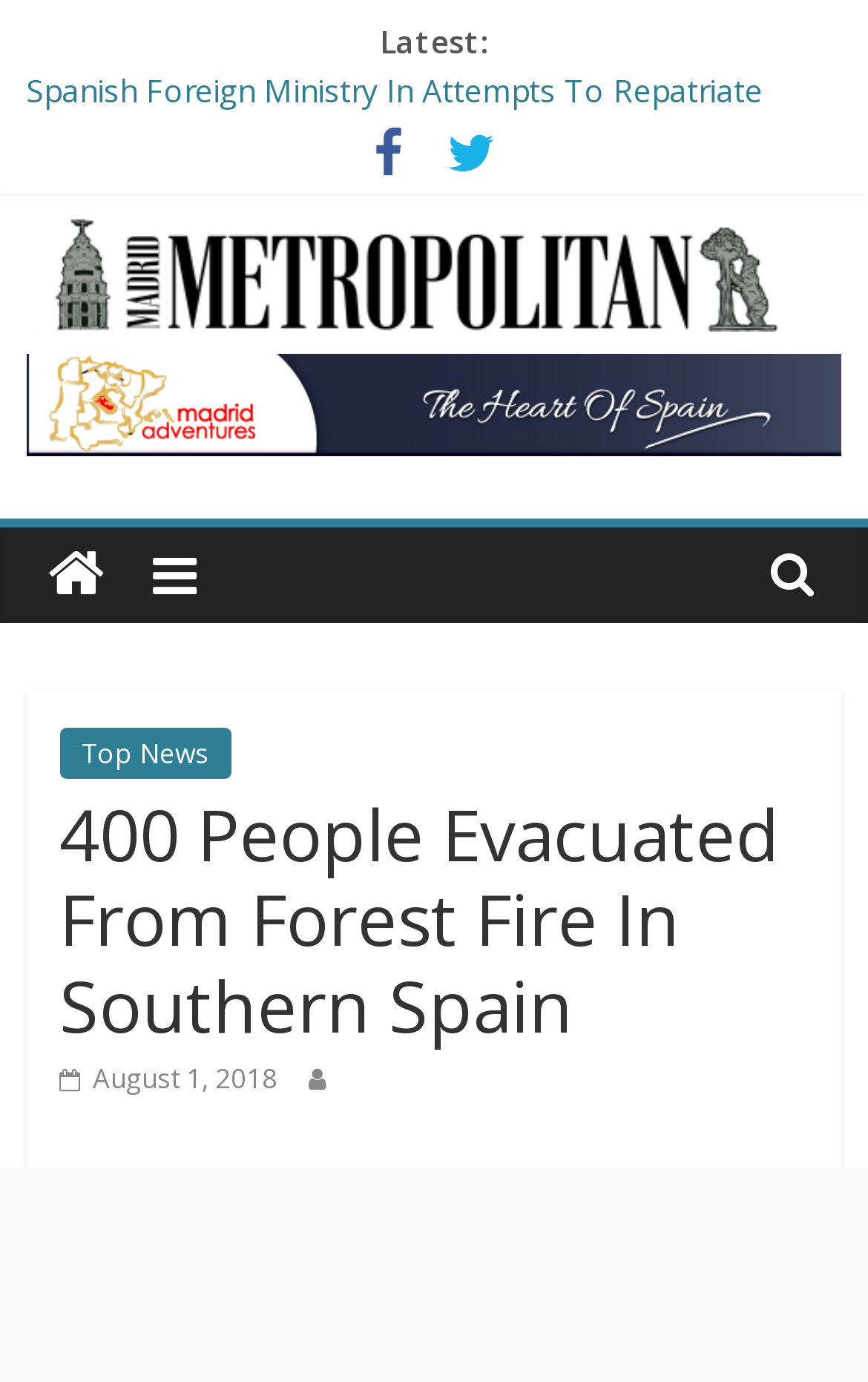Specify the bounding box coordinates of the element's area that should be clicked to execute the given instruction: "View top news". The coordinates should be four float numbers between 0 and 1, i.e., [left, top, right, bottom].

[0.068, 0.527, 0.266, 0.564]